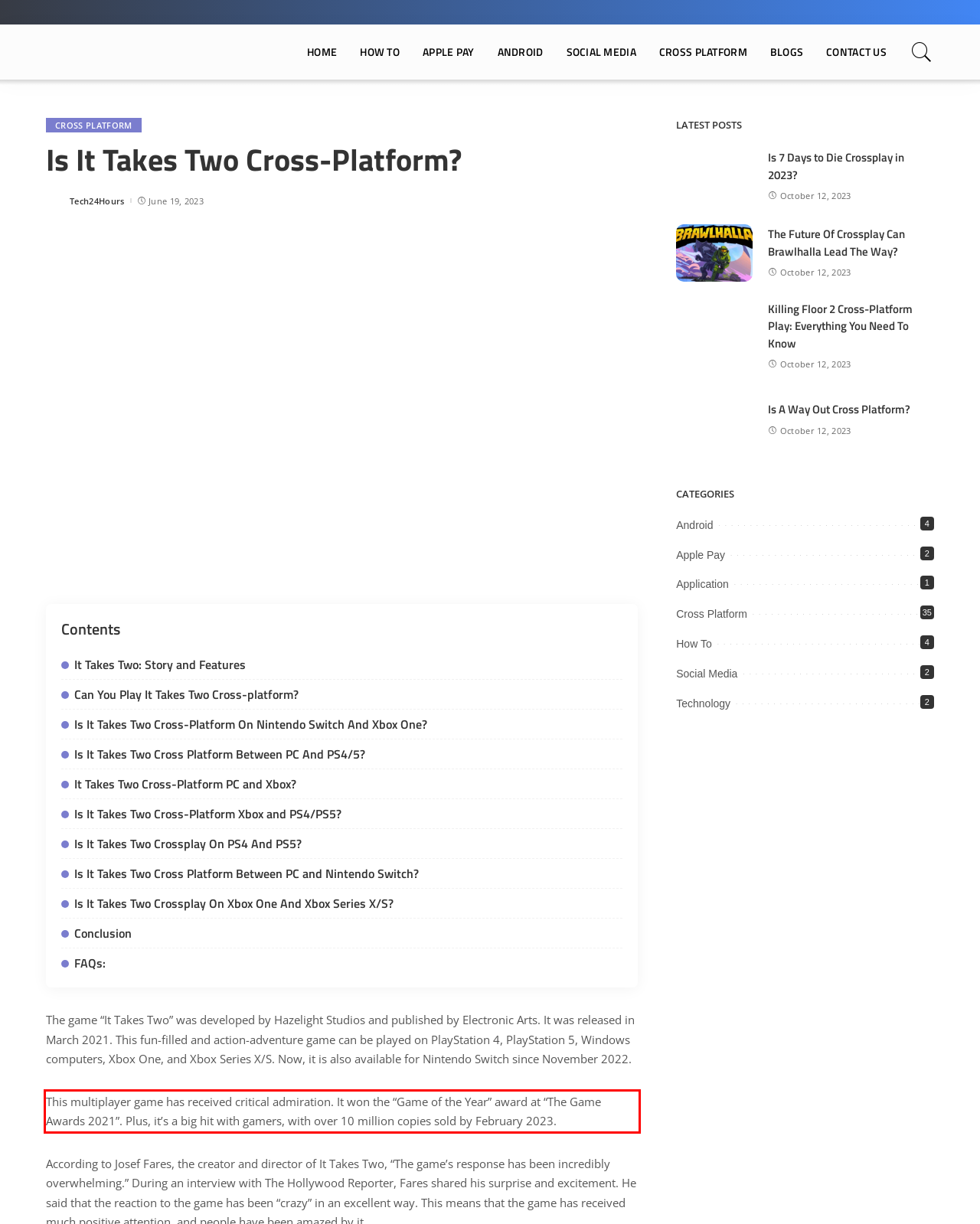Within the provided webpage screenshot, find the red rectangle bounding box and perform OCR to obtain the text content.

This multiplayer game has received critical admiration. It won the “Game of the Year” award at “The Game Awards 2021”. Plus, it’s a big hit with gamers, with over 10 million copies sold by February 2023.